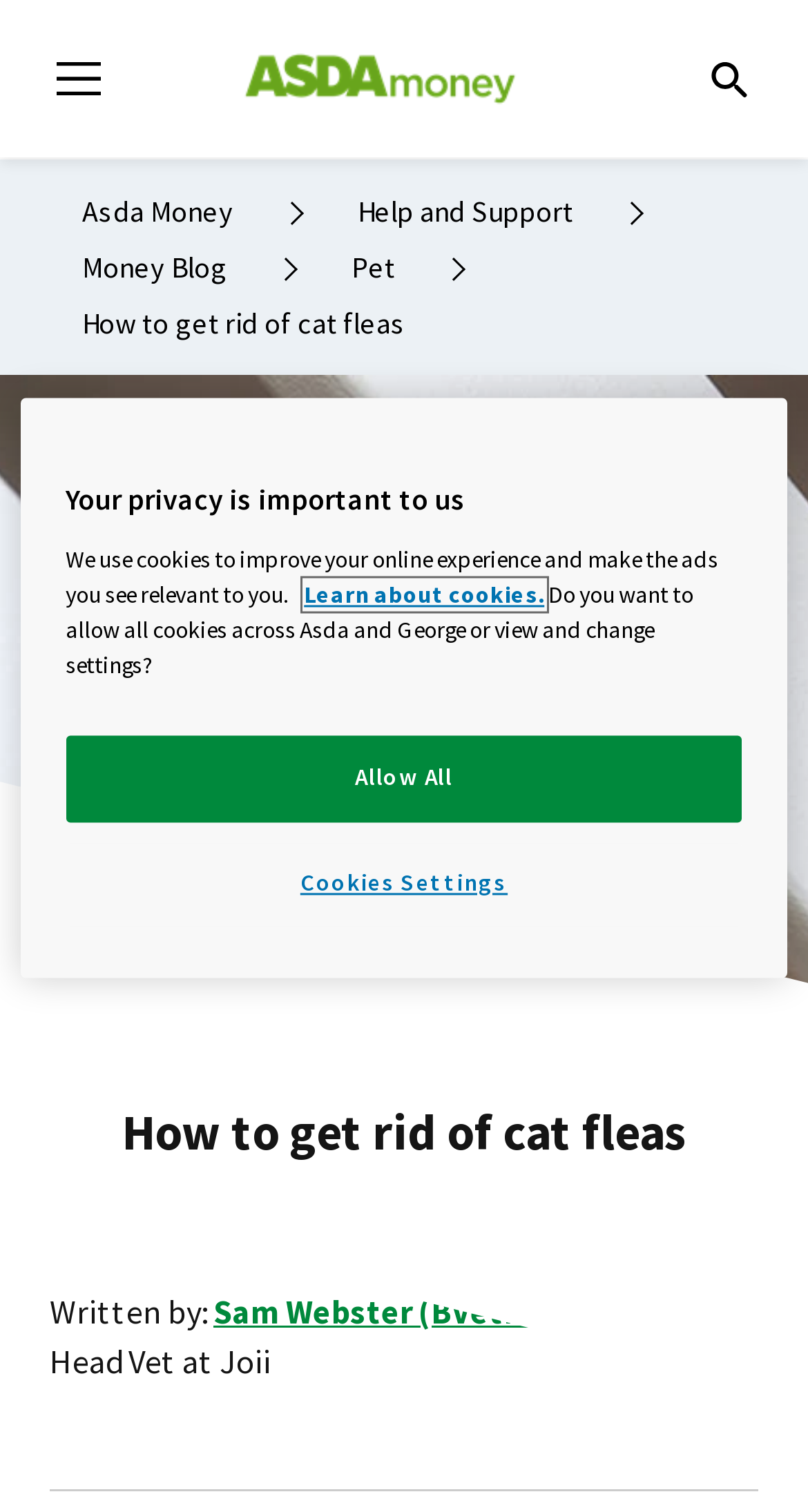Please locate the bounding box coordinates of the element's region that needs to be clicked to follow the instruction: "Learn about the author". The bounding box coordinates should be provided as four float numbers between 0 and 1, i.e., [left, top, right, bottom].

[0.264, 0.853, 0.851, 0.881]